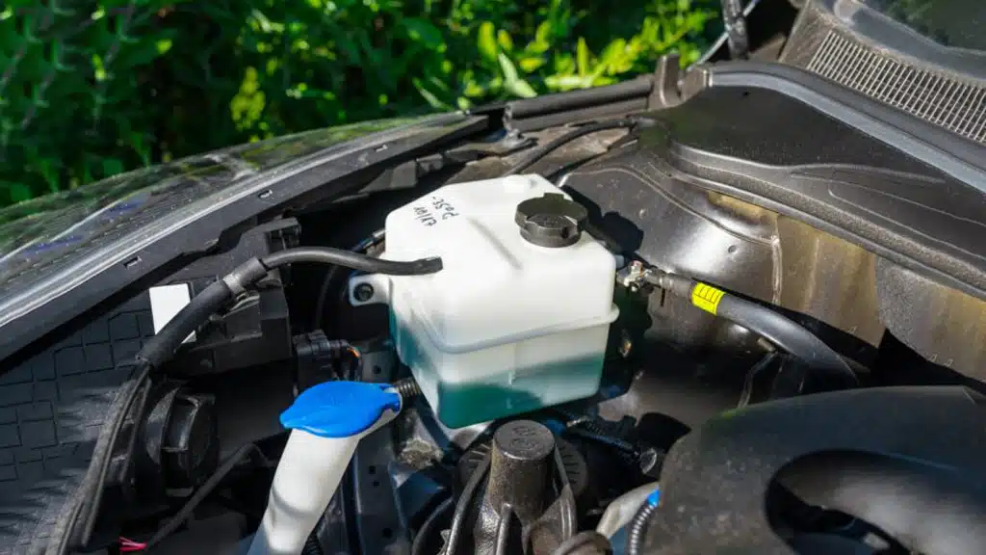Elaborate on all the elements present in the image.

The image depicts a close-up view of a vehicle's engine compartment, specifically highlighting the coolant reservoir. The reservoir is a translucent white container with a distinctive cap labeled for coolant, showing a greenish fluid inside, indicating its fill level. Adjacent to the reservoir are various engine components, including hoses and pipes, which connect to the cooling system, ensuring proper temperature regulation of the engine. The background reveals green foliage, suggesting the vehicle is parked outdoors. This visual serves as an informative reference for identifying coolant leaks, a topic discussed in the article "Find and Fix Common Coolant Leaks w Columbia SC Auto Repair Pro," which emphasizes the importance of monitoring coolant levels and recognizing signs of leakage in maintaining vehicle health.